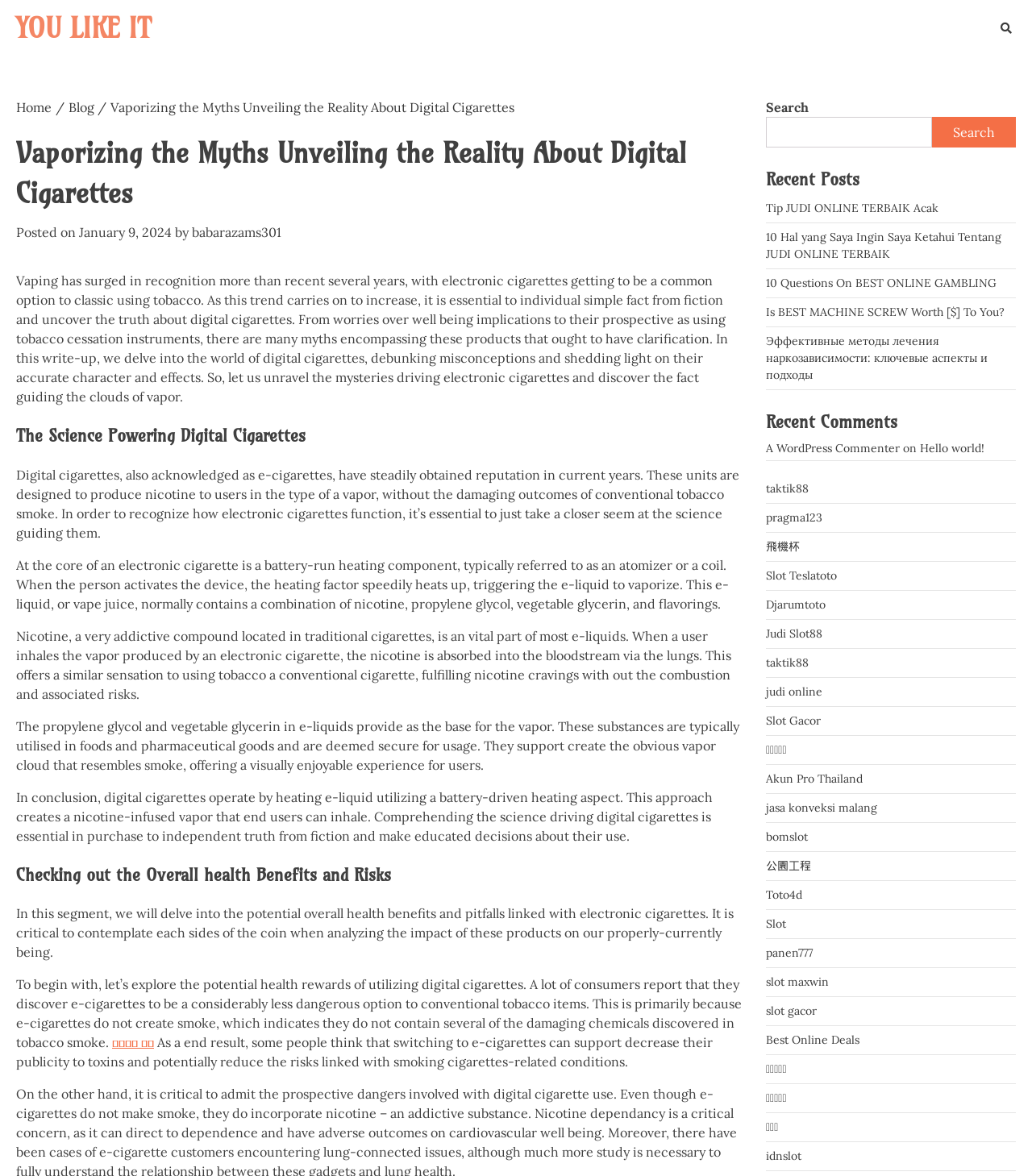What is the name of the author of the article?
Please look at the screenshot and answer using one word or phrase.

babarazams301